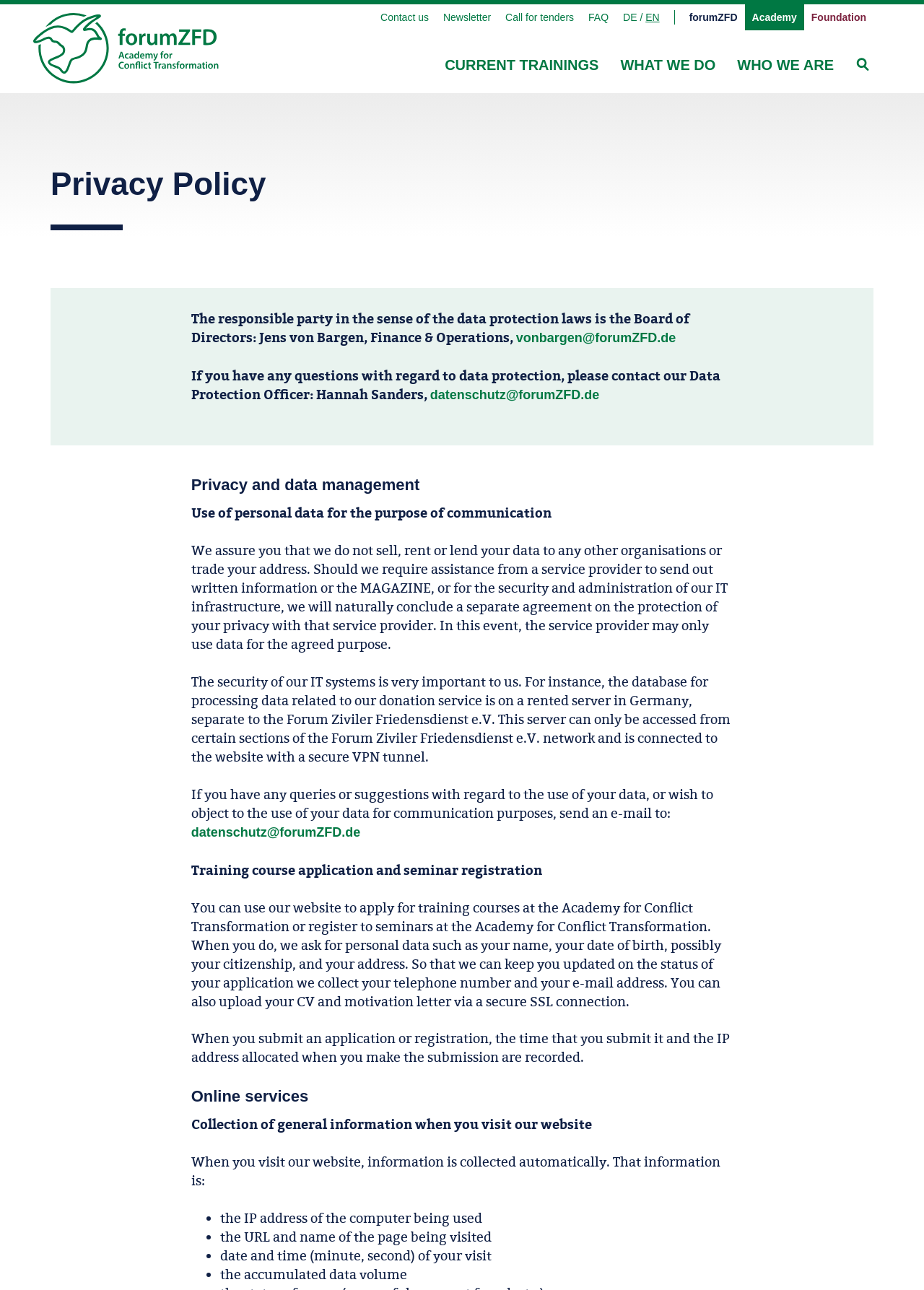Can you determine the bounding box coordinates of the area that needs to be clicked to fulfill the following instruction: "Contact us"?

[0.412, 0.009, 0.464, 0.018]